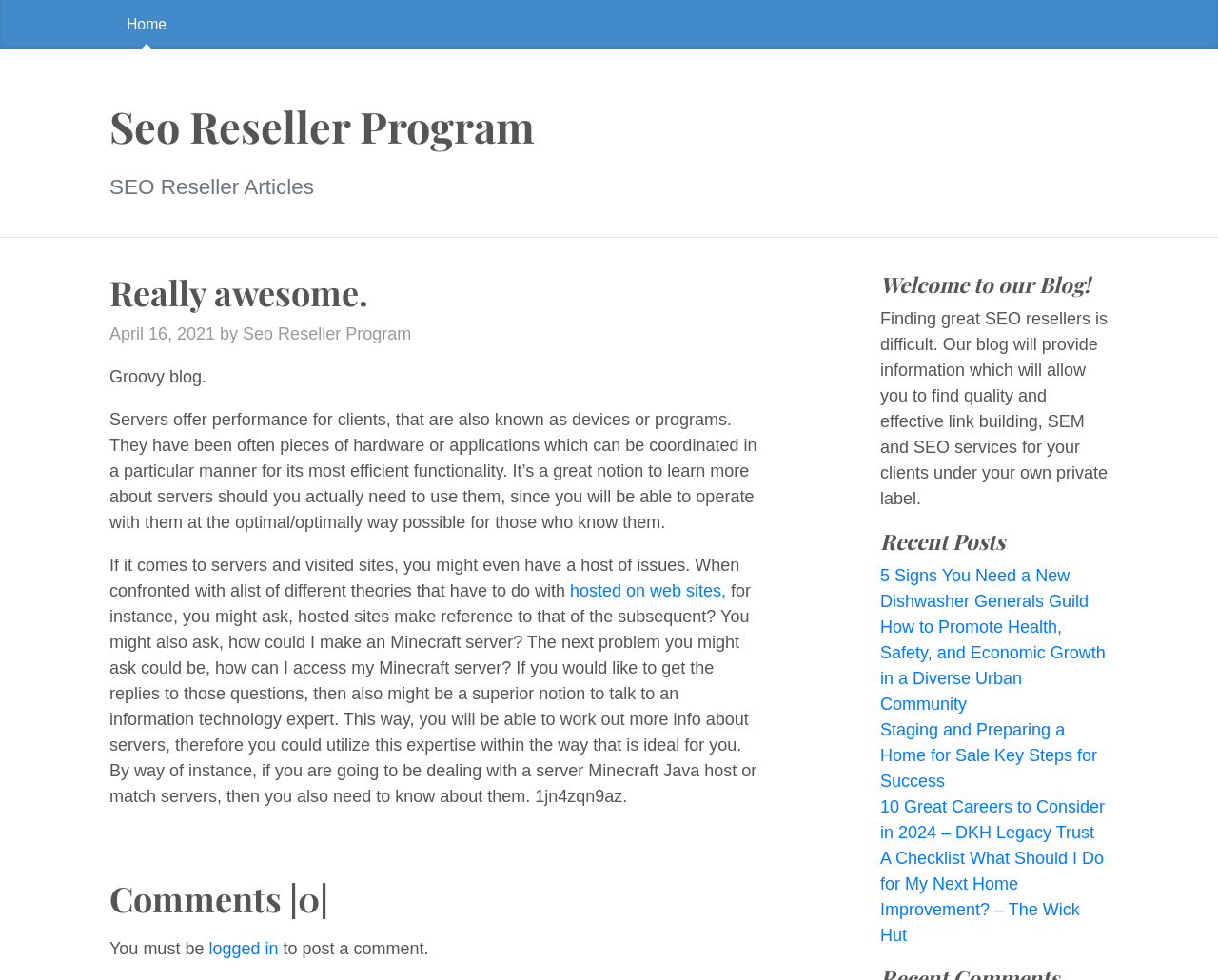Refer to the screenshot and give an in-depth answer to this question: What is the date of the blog post?

The date of the blog post can be found in the static text element 'April 16, 2021' which is a child of the time element. This static text element has a bounding box coordinate of [0.09, 0.331, 0.177, 0.35] and is located near the top of the main content area of the webpage.